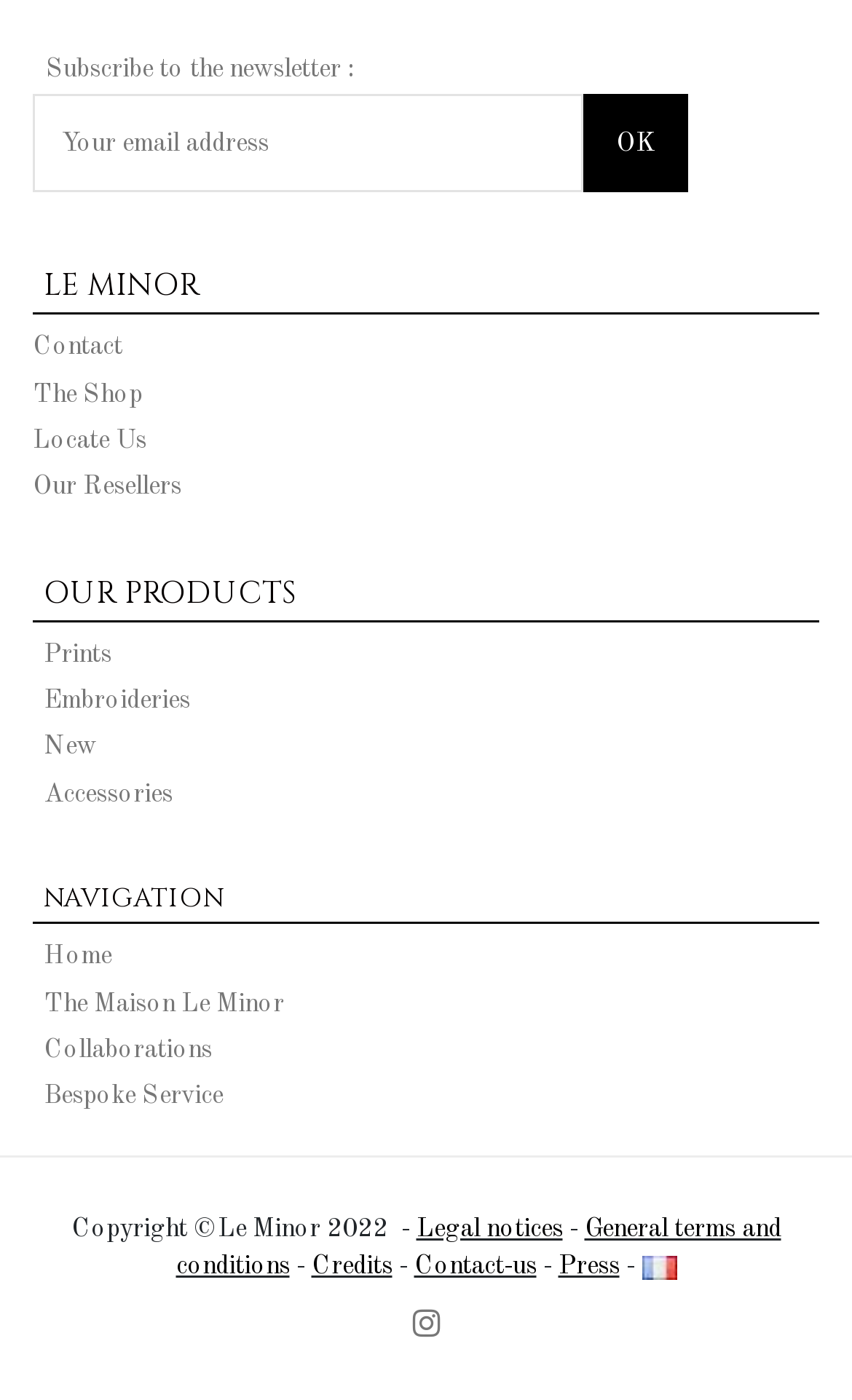Can you identify the bounding box coordinates of the clickable region needed to carry out this instruction: 'Visit The Shop'? The coordinates should be four float numbers within the range of 0 to 1, stated as [left, top, right, bottom].

[0.038, 0.272, 0.167, 0.291]